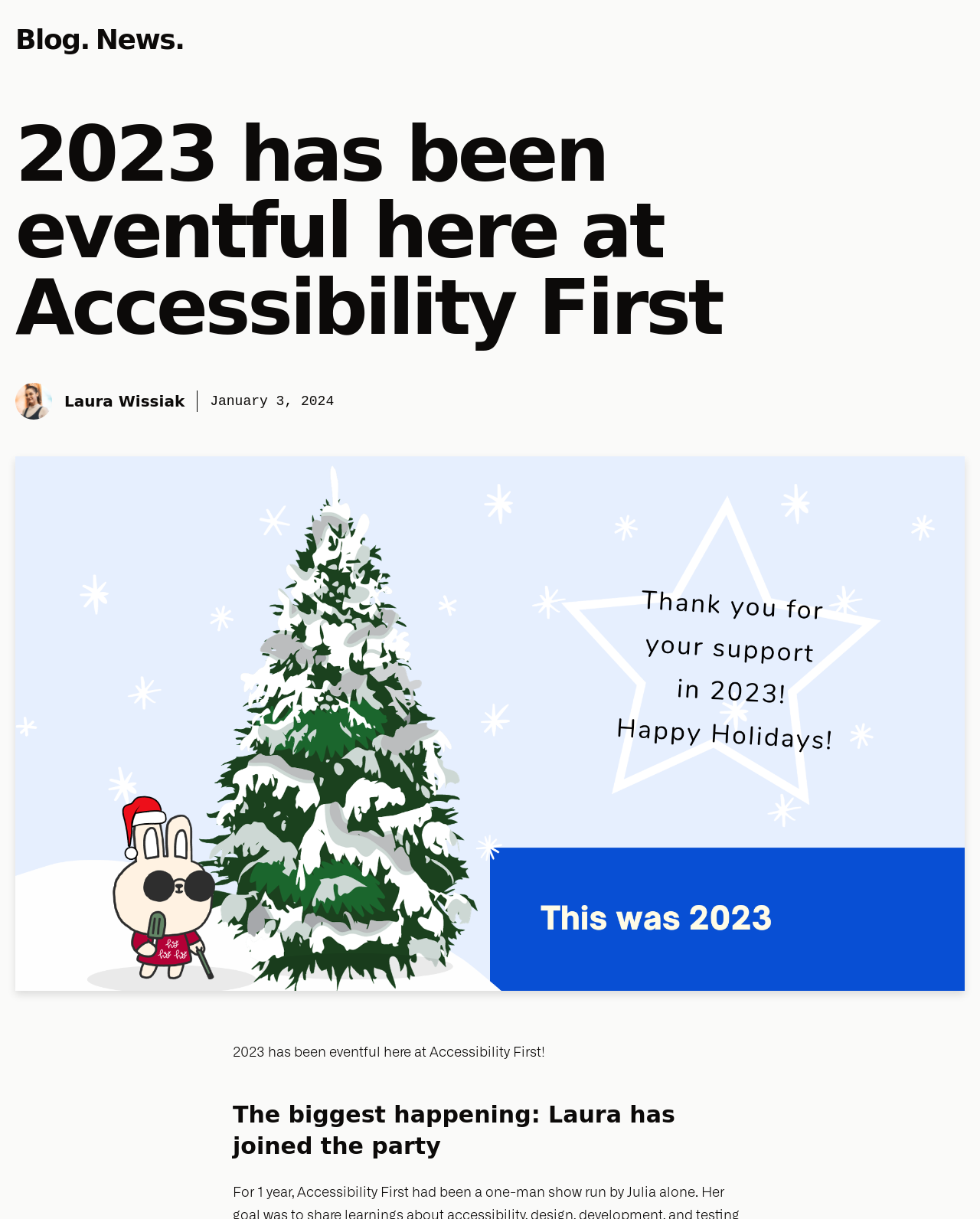How many images are there in the article?
Respond to the question with a single word or phrase according to the image.

2